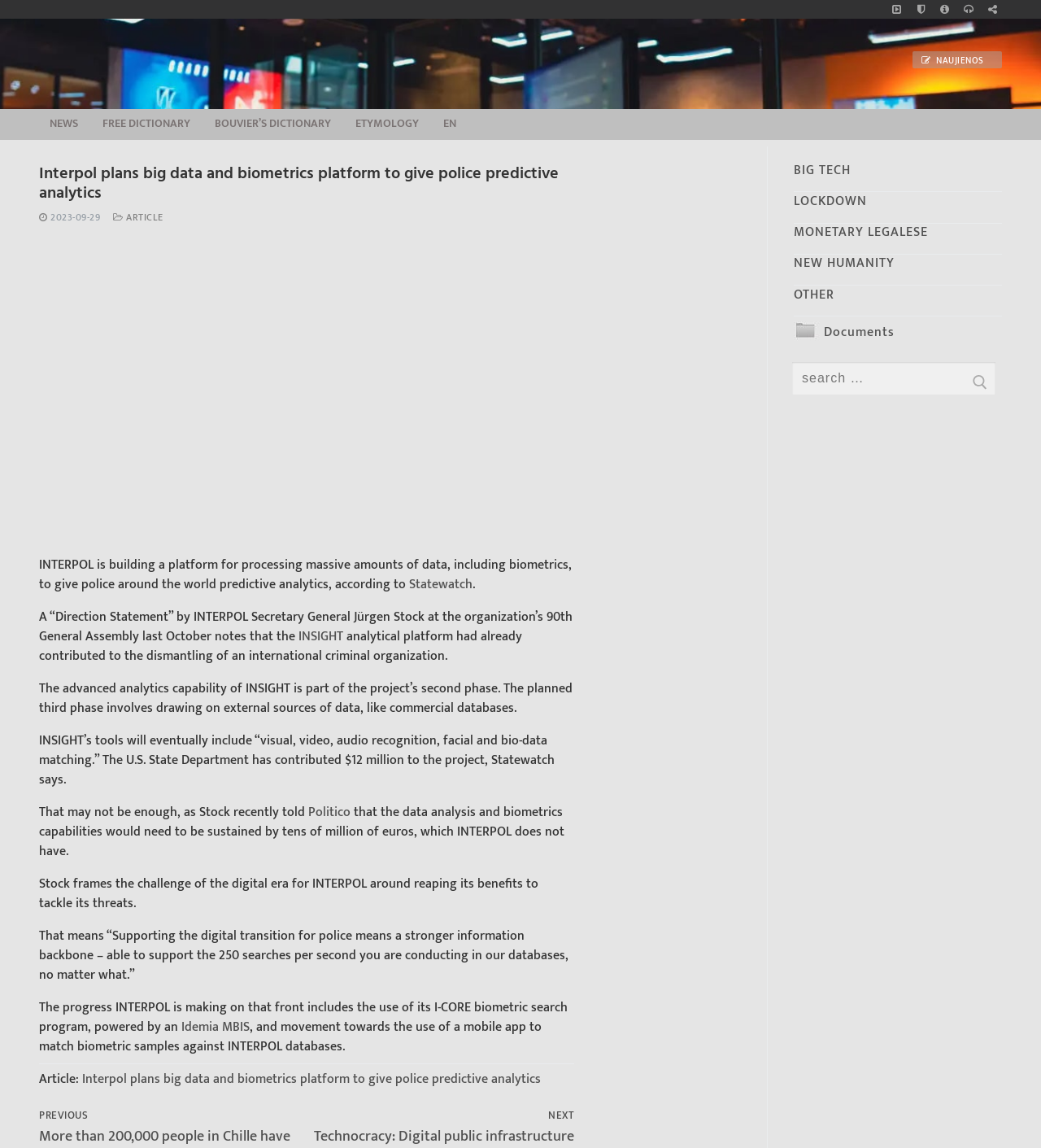Find the bounding box coordinates for the element that must be clicked to complete the instruction: "Read the article". The coordinates should be four float numbers between 0 and 1, indicated as [left, top, right, bottom].

[0.038, 0.141, 0.552, 0.175]